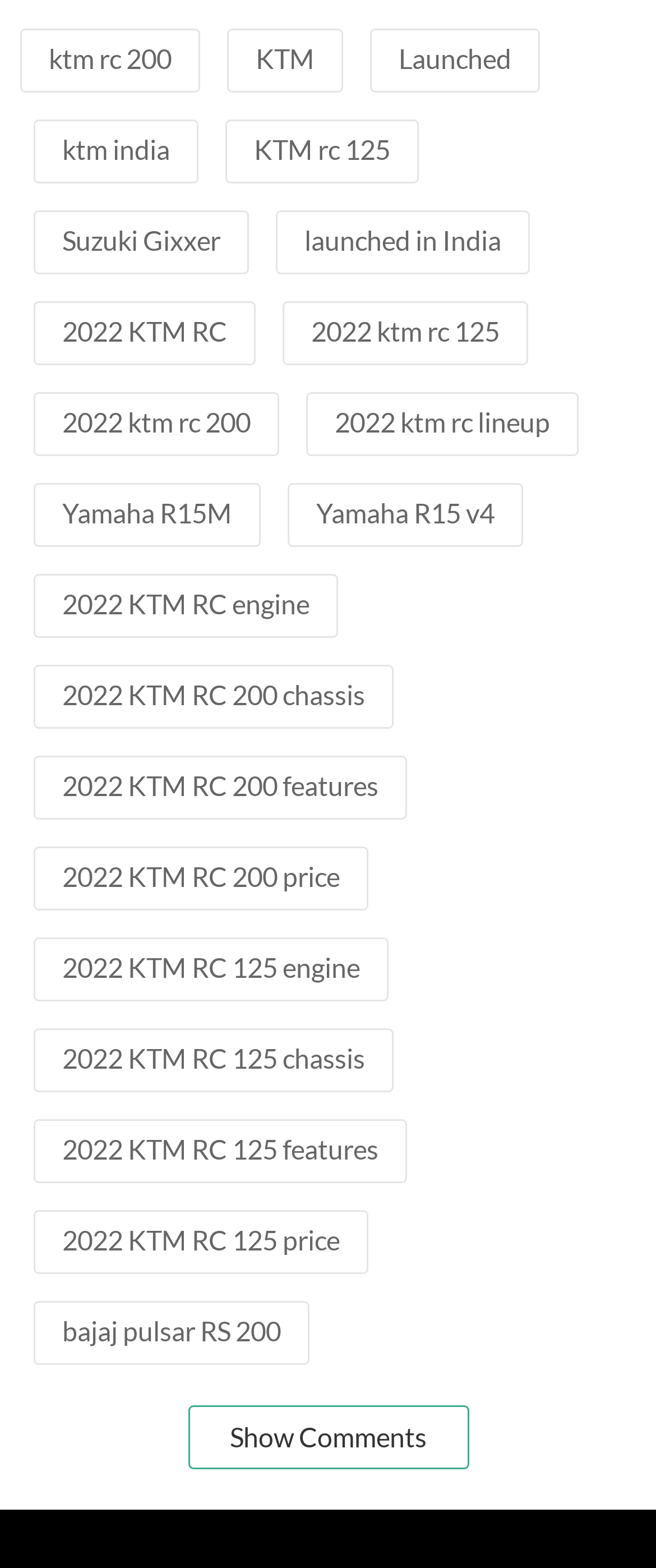Please specify the bounding box coordinates for the clickable region that will help you carry out the instruction: "click on Yamaha R15M link".

[0.095, 0.316, 0.354, 0.337]